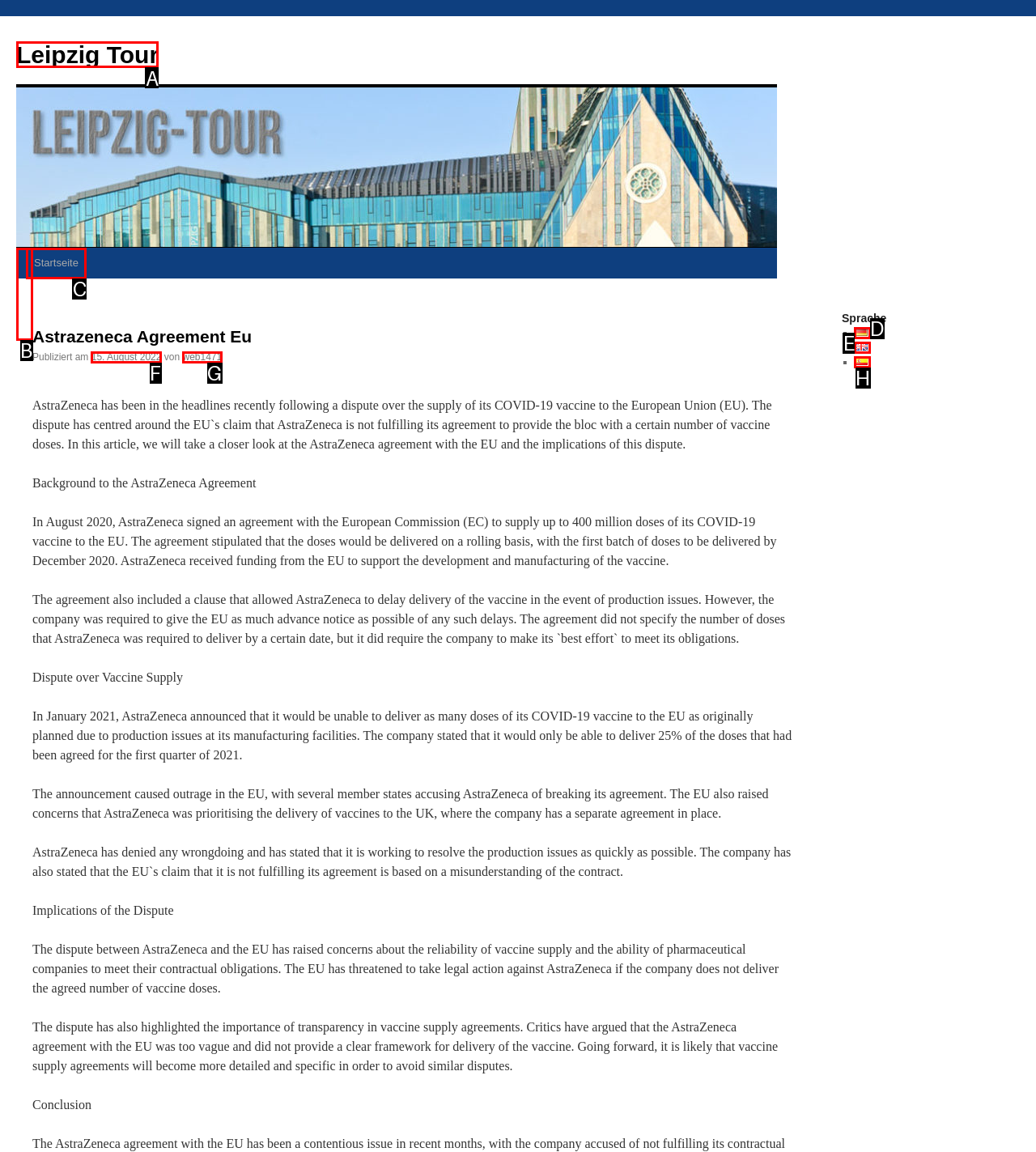Identify the correct option to click in order to complete this task: Click on Leipzig Tour
Answer with the letter of the chosen option directly.

A